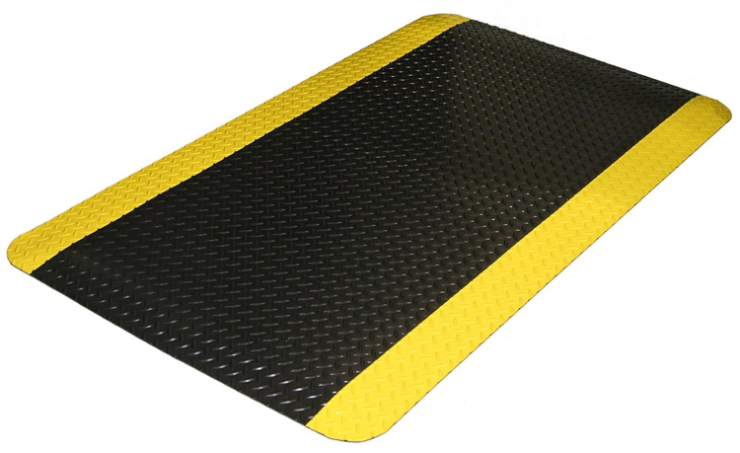Please provide a brief answer to the question using only one word or phrase: 
What is the purpose of the mat's diamond-patterned surface?

Enhances traction